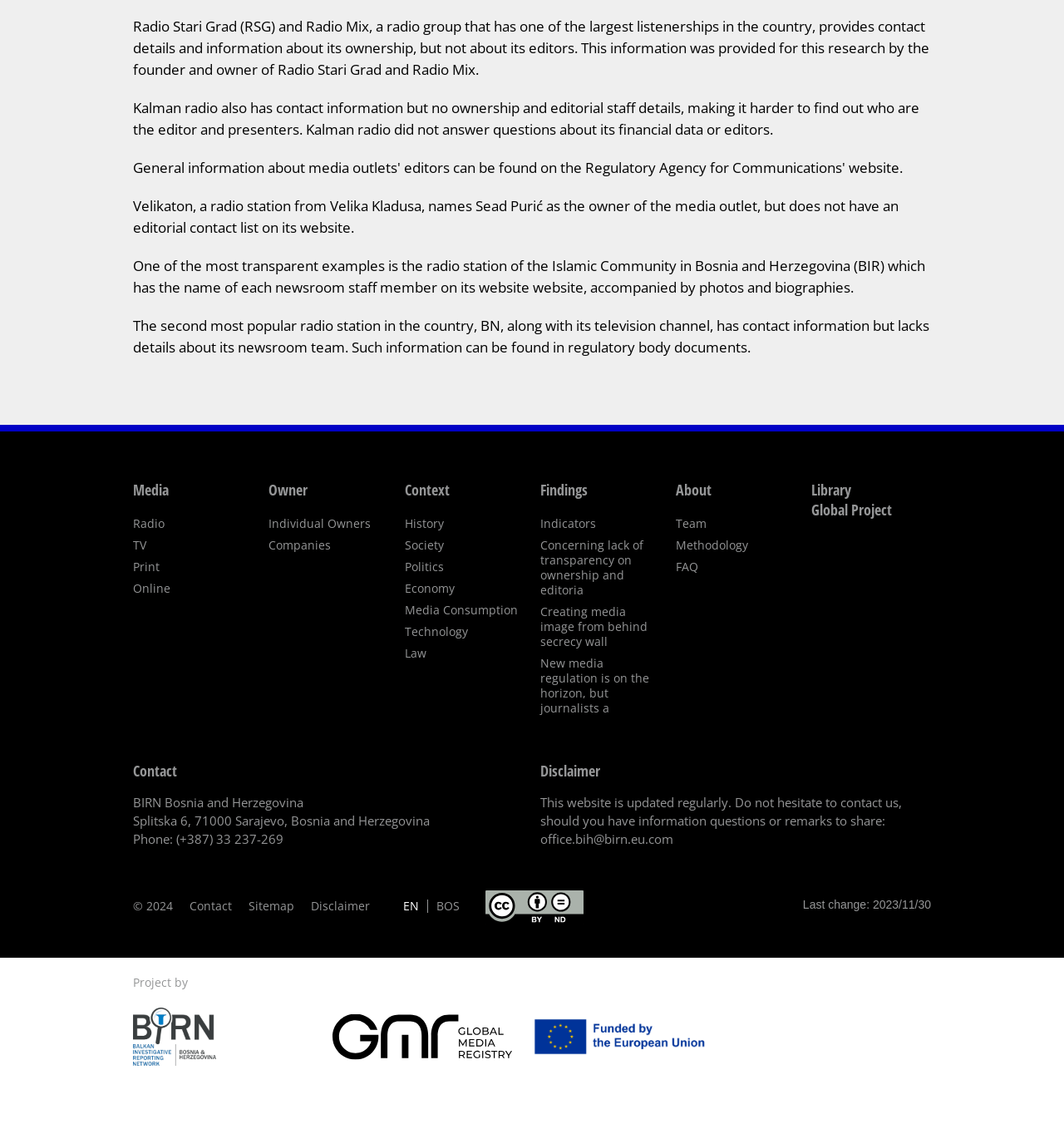Use a single word or phrase to answer the question:
What is the phone number of BIRN Bosnia and Herzegovina?

(+387) 33 237-269